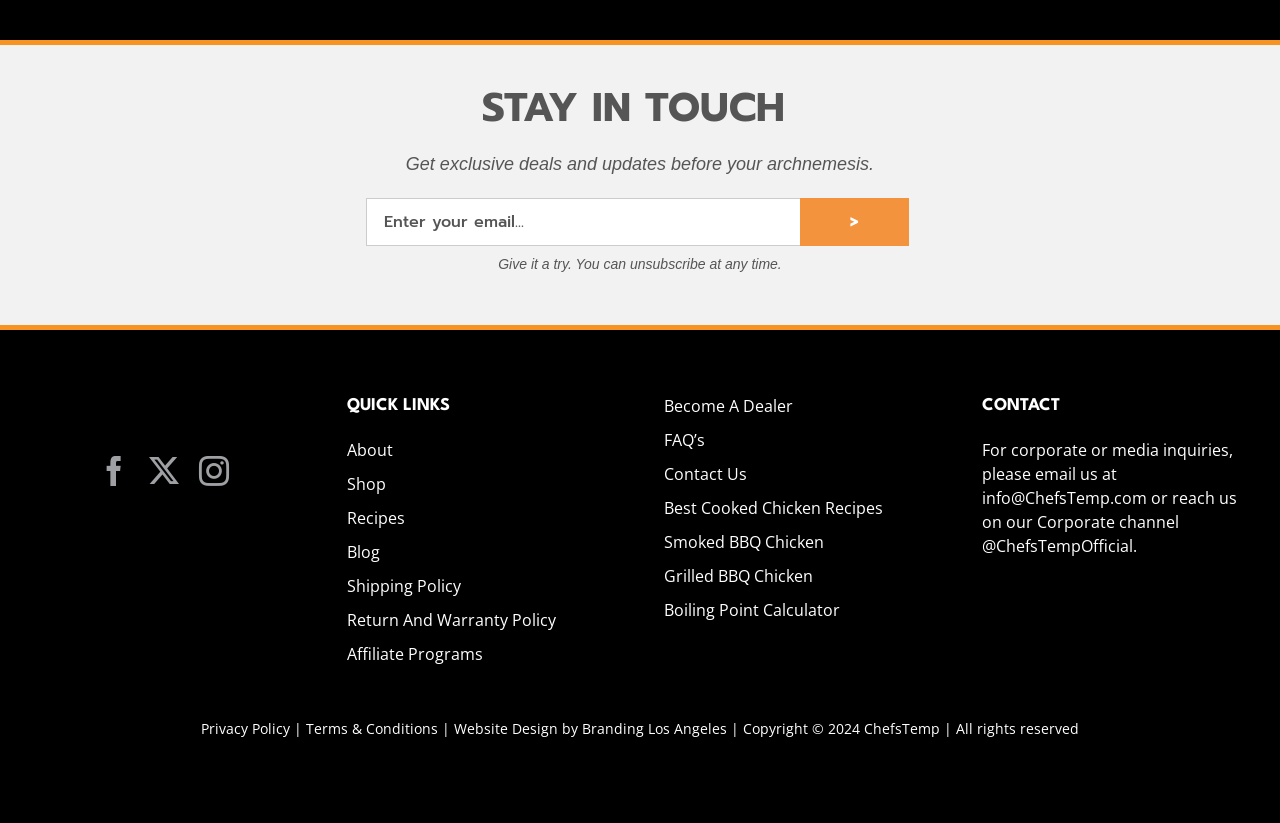Please find the bounding box coordinates of the element's region to be clicked to carry out this instruction: "Visit Facebook page".

[0.078, 0.555, 0.101, 0.591]